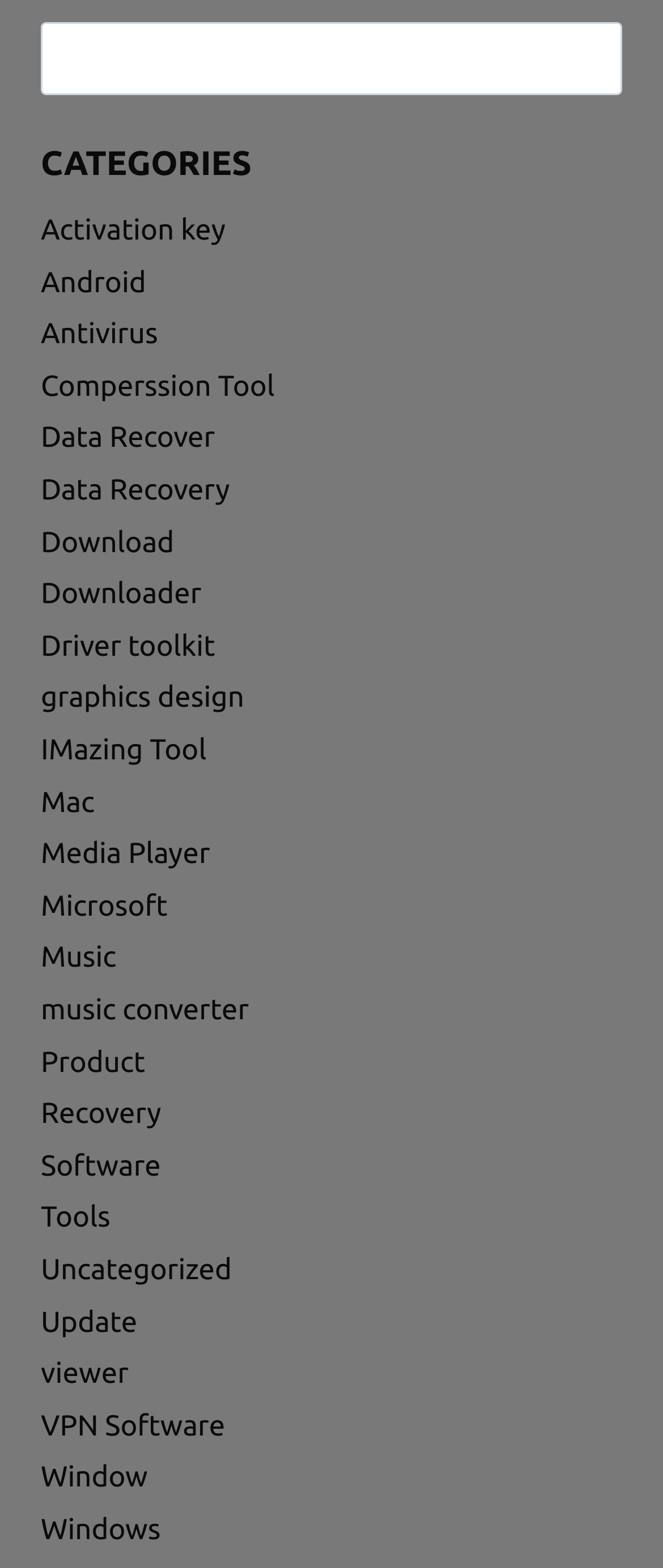Answer the question using only a single word or phrase: 
What is the last category listed on the webpage?

Windows